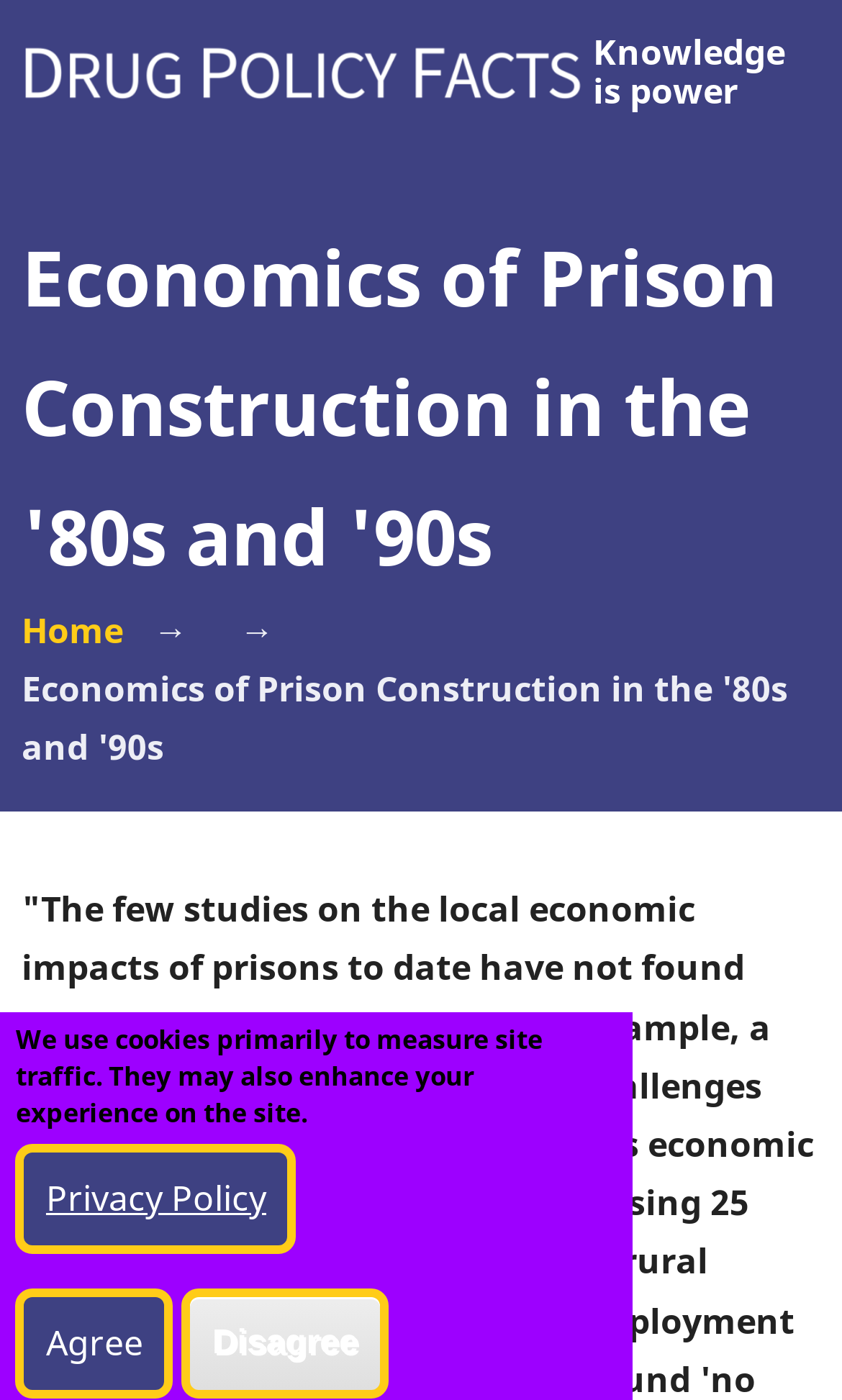How many buttons are there in the cookie notification section?
Using the image, give a concise answer in the form of a single word or short phrase.

3